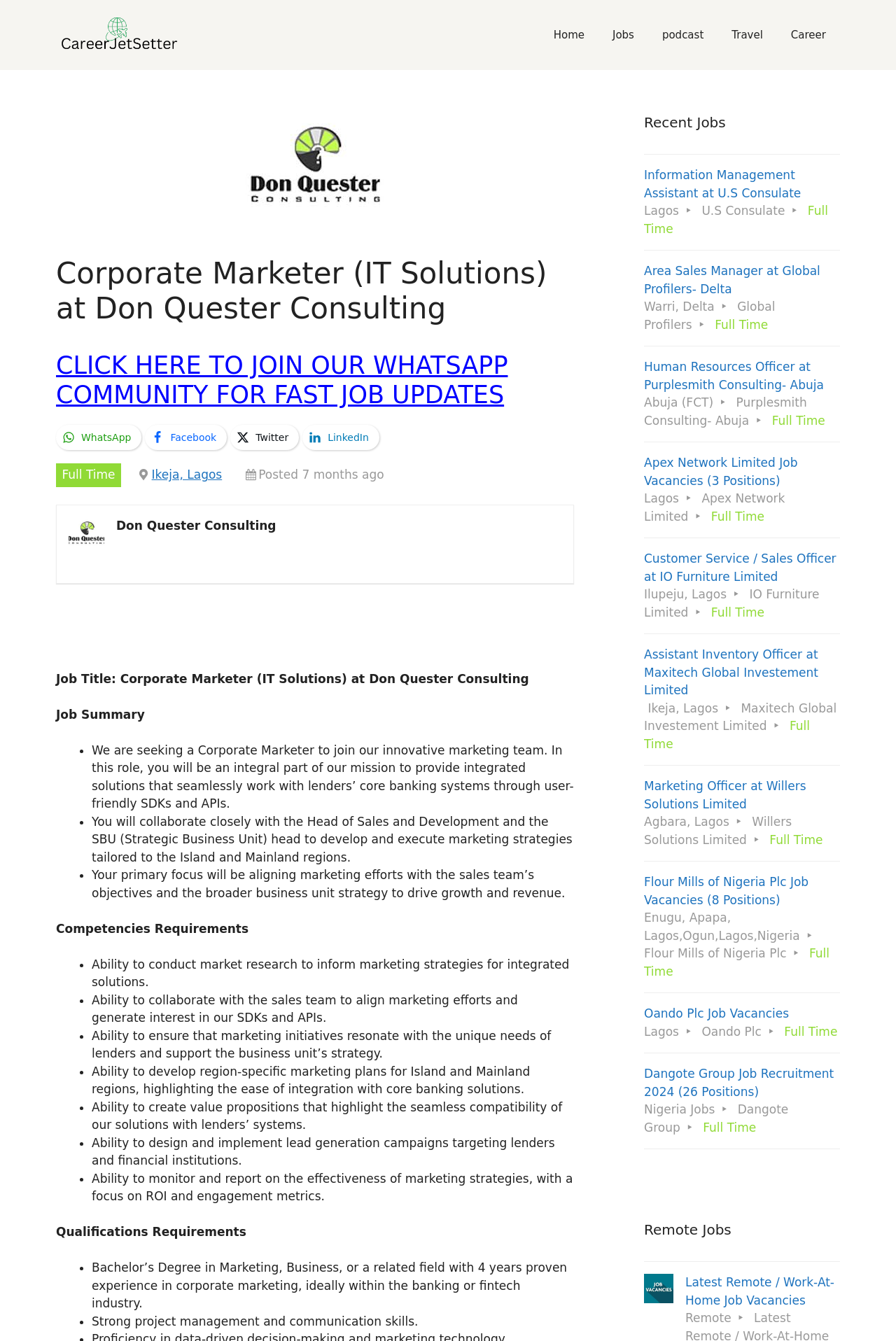Provide a one-word or brief phrase answer to the question:
What is the type of the job posting?

Full Time